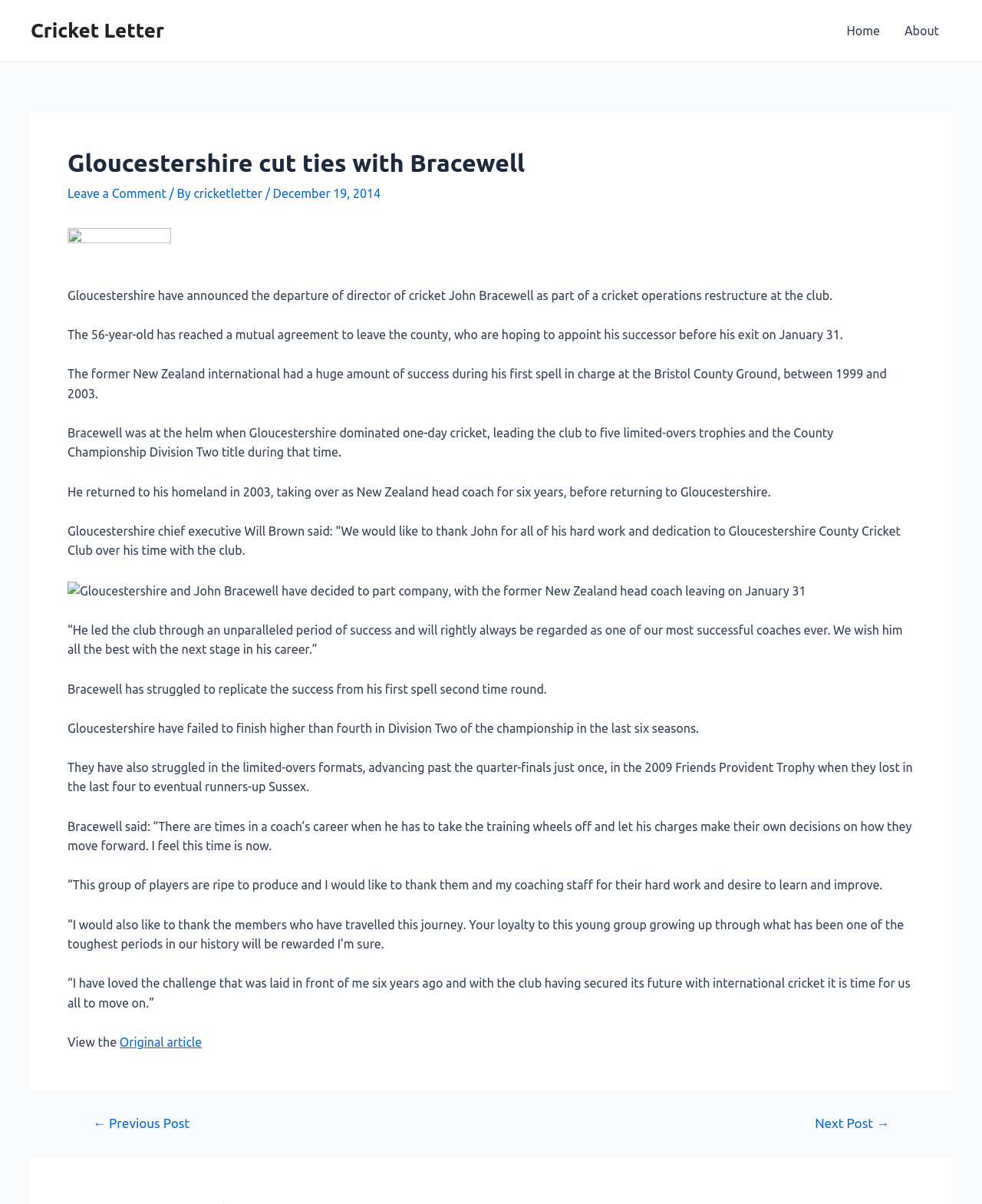Determine the bounding box for the HTML element described here: "Cricket Letter". The coordinates should be given as [left, top, right, bottom] with each number being a float between 0 and 1.

[0.031, 0.016, 0.167, 0.035]